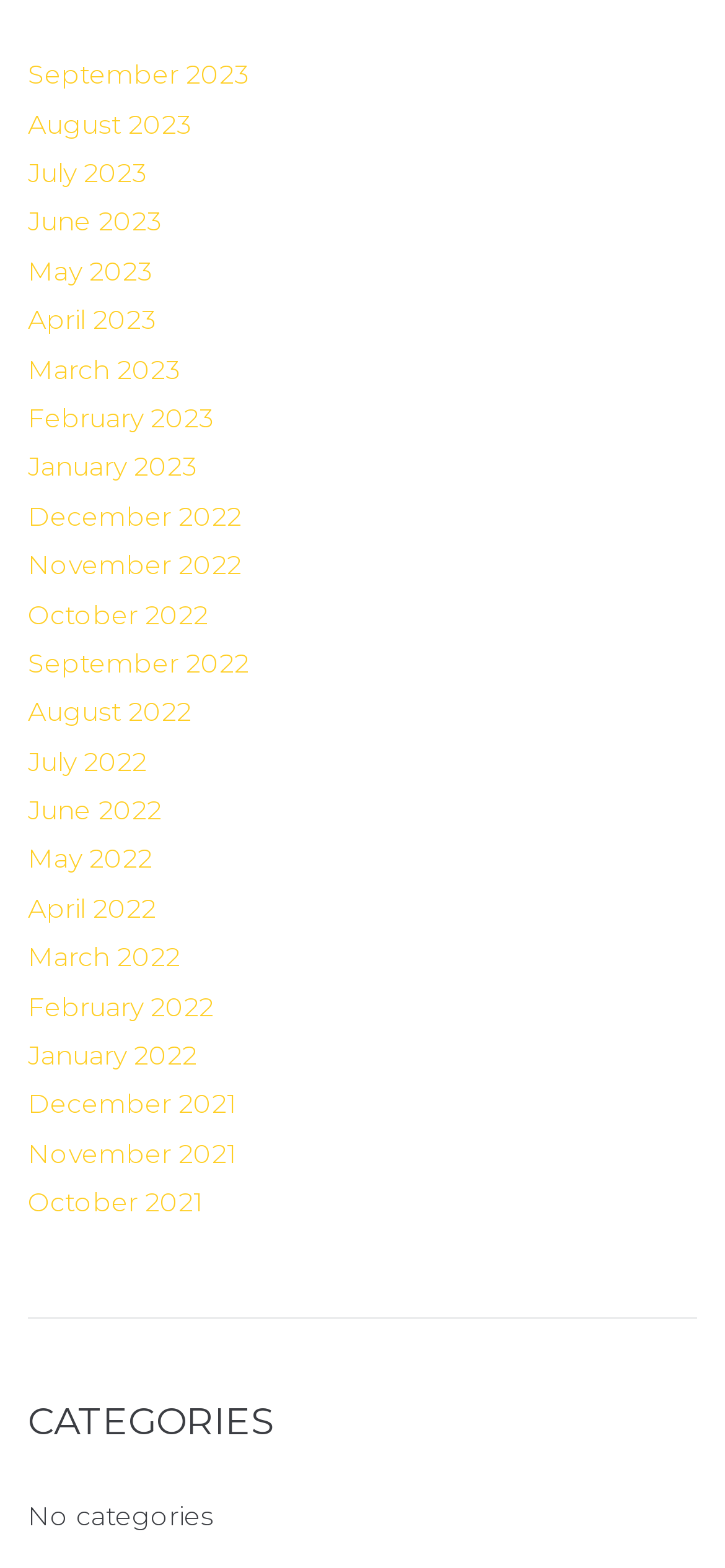Specify the bounding box coordinates for the region that must be clicked to perform the given instruction: "view August 2022".

[0.038, 0.443, 0.264, 0.465]